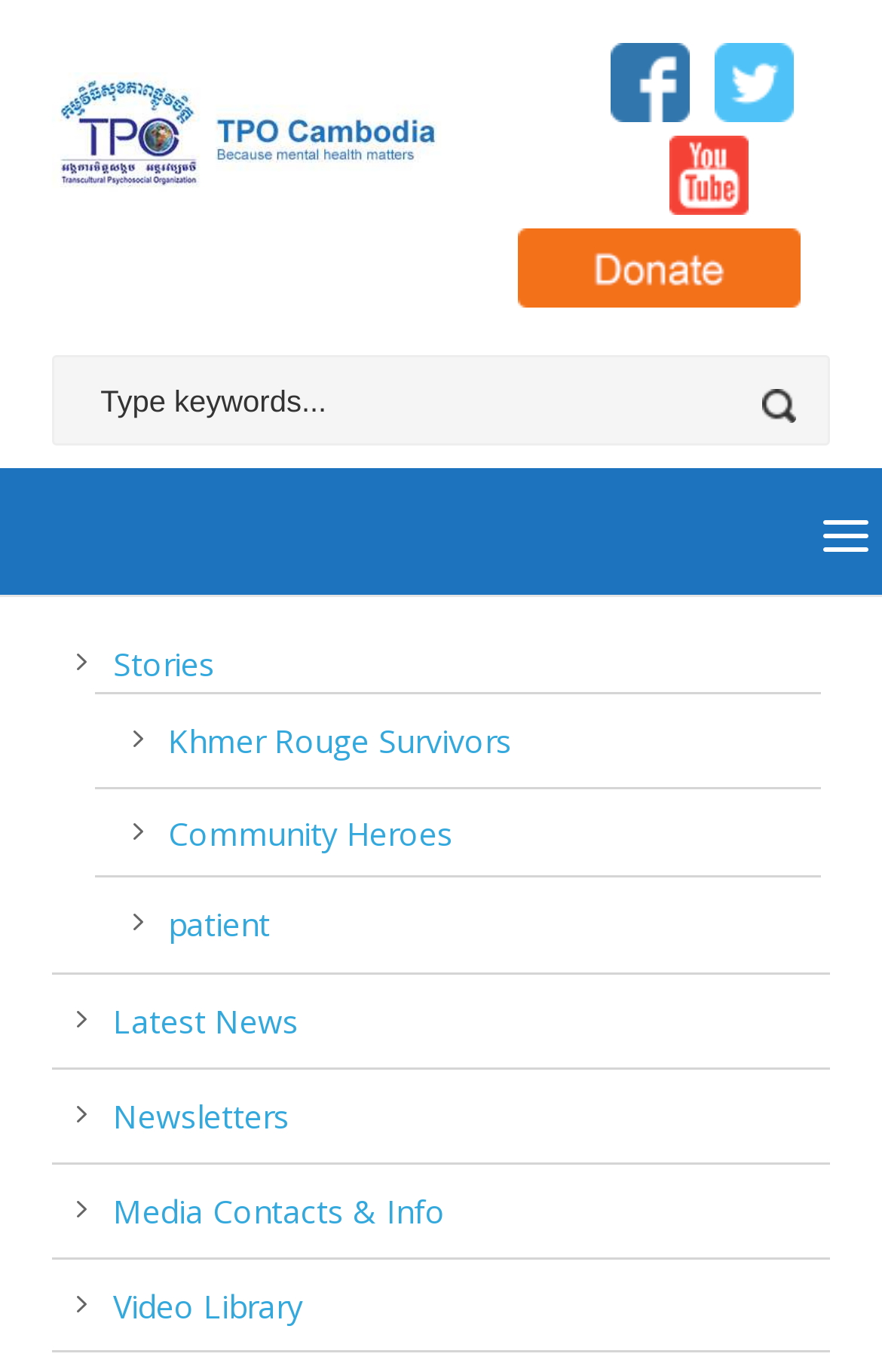Illustrate the webpage thoroughly, mentioning all important details.

This webpage is about TPO Cambodia, a mental health awareness organization. At the top, there is a logo of TPO Cambodia, an image with a link to the organization's page. Next to the logo, there is a title "Wow! We just hit 3,000 likes on Facebook!" with a link to the organization's Facebook page. 

Below the title, there is a search bar with a text box and a "Search" button on the right side. The text box has a placeholder text "Type keywords...". 

On the left side of the page, there is a menu with several links, including "Stories", "Khmer Rouge Survivors", "Community Heroes", "patient", "Latest News", "Newsletters", "Media Contacts & Info", and "Video Library". These links are arranged vertically, with "Stories" at the top and "Video Library" at the bottom.

The webpage also expresses gratitude to everyone who has helped the organization reach a Facebook milestone, with a message "A big thank you to everybody who has helped us reach this Facebook milestone. Your appreciation means a lot to us. Together, we can keep raising awareness about mental health".